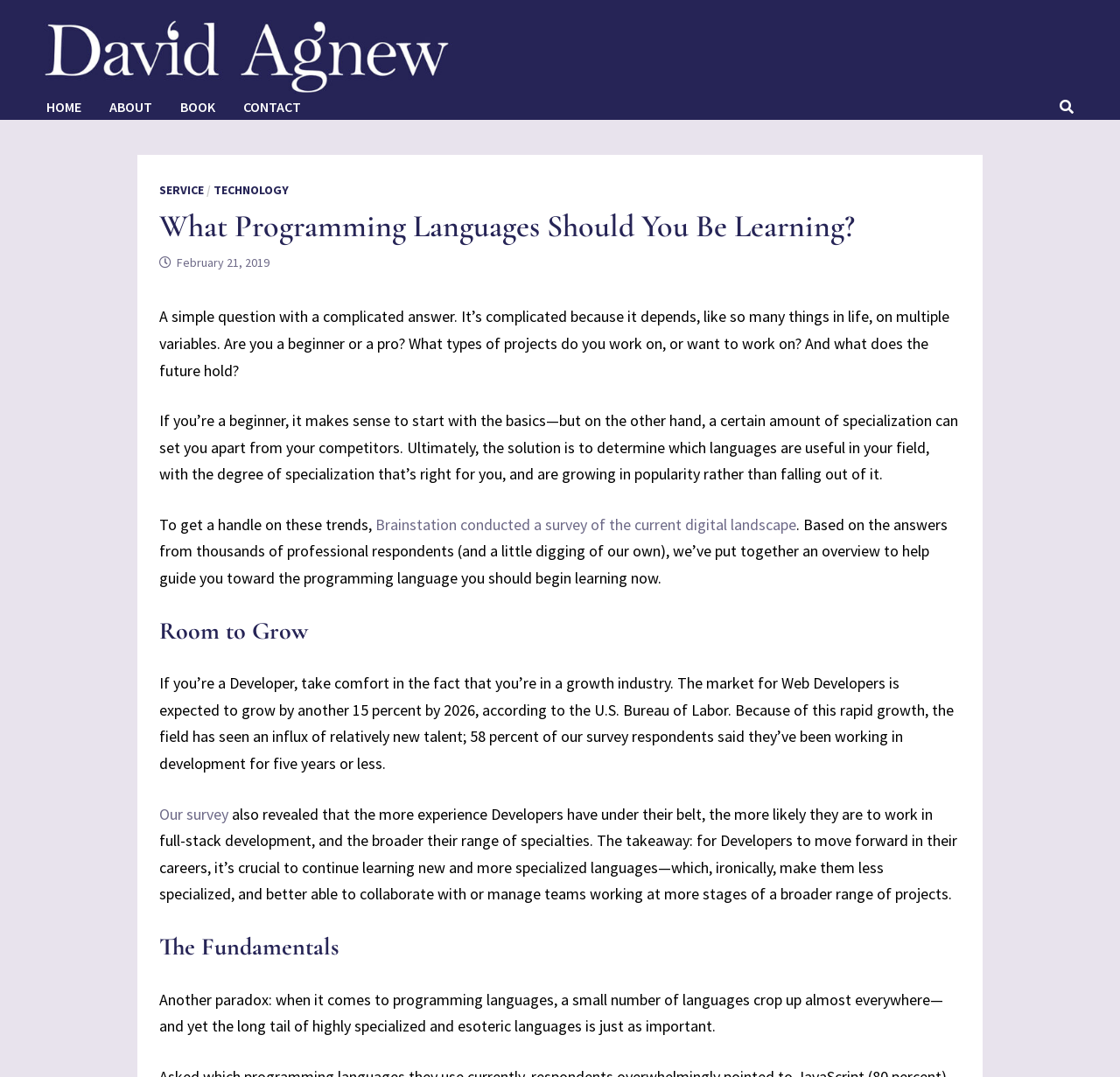Given the element description February 21, 2019May 13, 2022, specify the bounding box coordinates of the corresponding UI element in the format (top-left x, top-left y, bottom-right x, bottom-right y). All values must be between 0 and 1.

[0.158, 0.237, 0.241, 0.251]